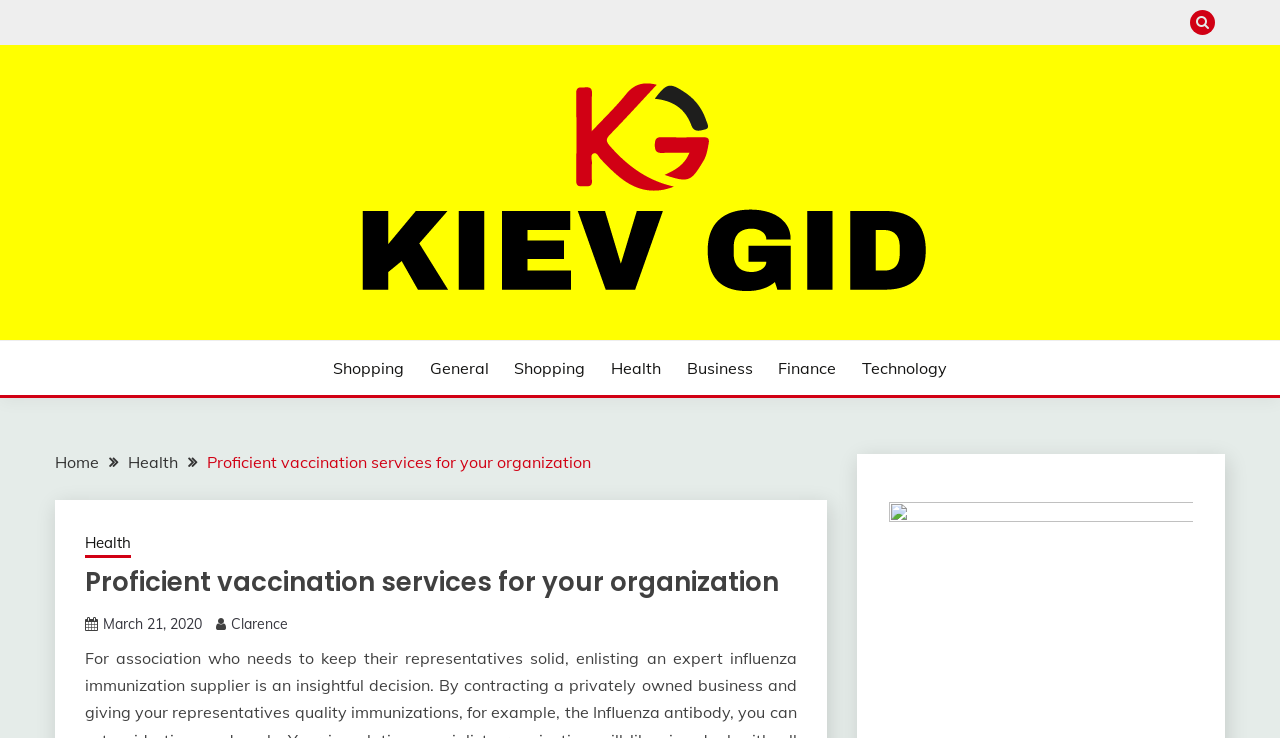Offer a thorough description of the webpage.

The webpage appears to be a professional services page, specifically focused on vaccination services for organizations. At the top right corner, there is a button with an icon. Below it, on the top left, is a link to "Kiev Gid" accompanied by an image with the same name. Next to the image is a link to "KIEV GID" in uppercase letters.

On the same horizontal level, there are several links to different categories, including "Shopping", "General", "Shopping" again, "Health", "Business", "Finance", and "Technology", arranged from left to right.

Below these links, there is a navigation section labeled "Breadcrumbs" that displays the page's hierarchy. It starts with a link to "Home", followed by "Health", and then the current page, "Proficient vaccination services for your organization".

Further down, there is a heading with the same title as the page, "Proficient vaccination services for your organization". Below the heading, there is a link to "Health" and another link to a specific date, "March 21, 2020", which is accompanied by a time element. Next to the date link is a link to the author, "Clarence".